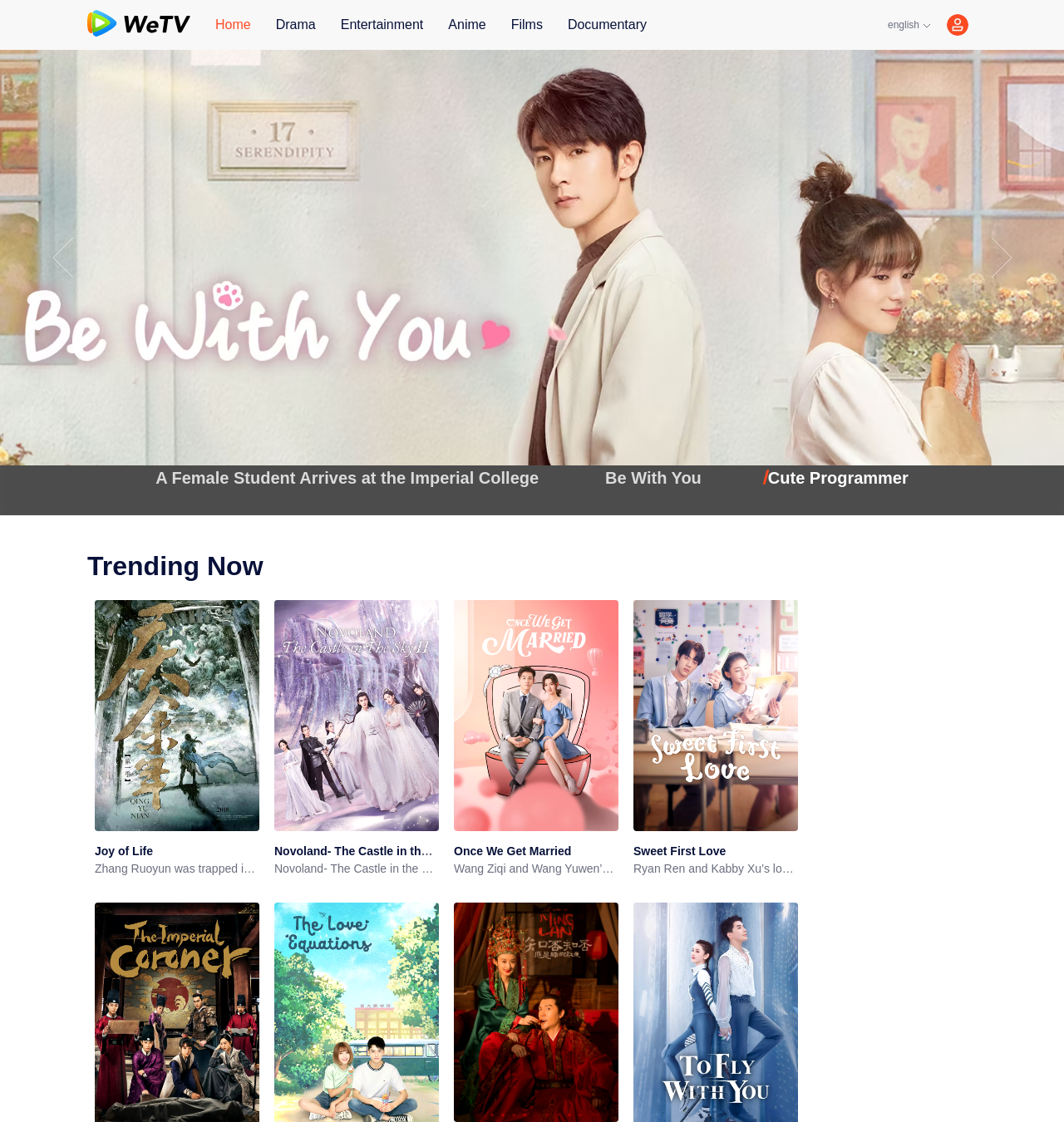Find the bounding box coordinates of the clickable area that will achieve the following instruction: "Select the 'Entertainment' option".

[0.32, 0.014, 0.398, 0.03]